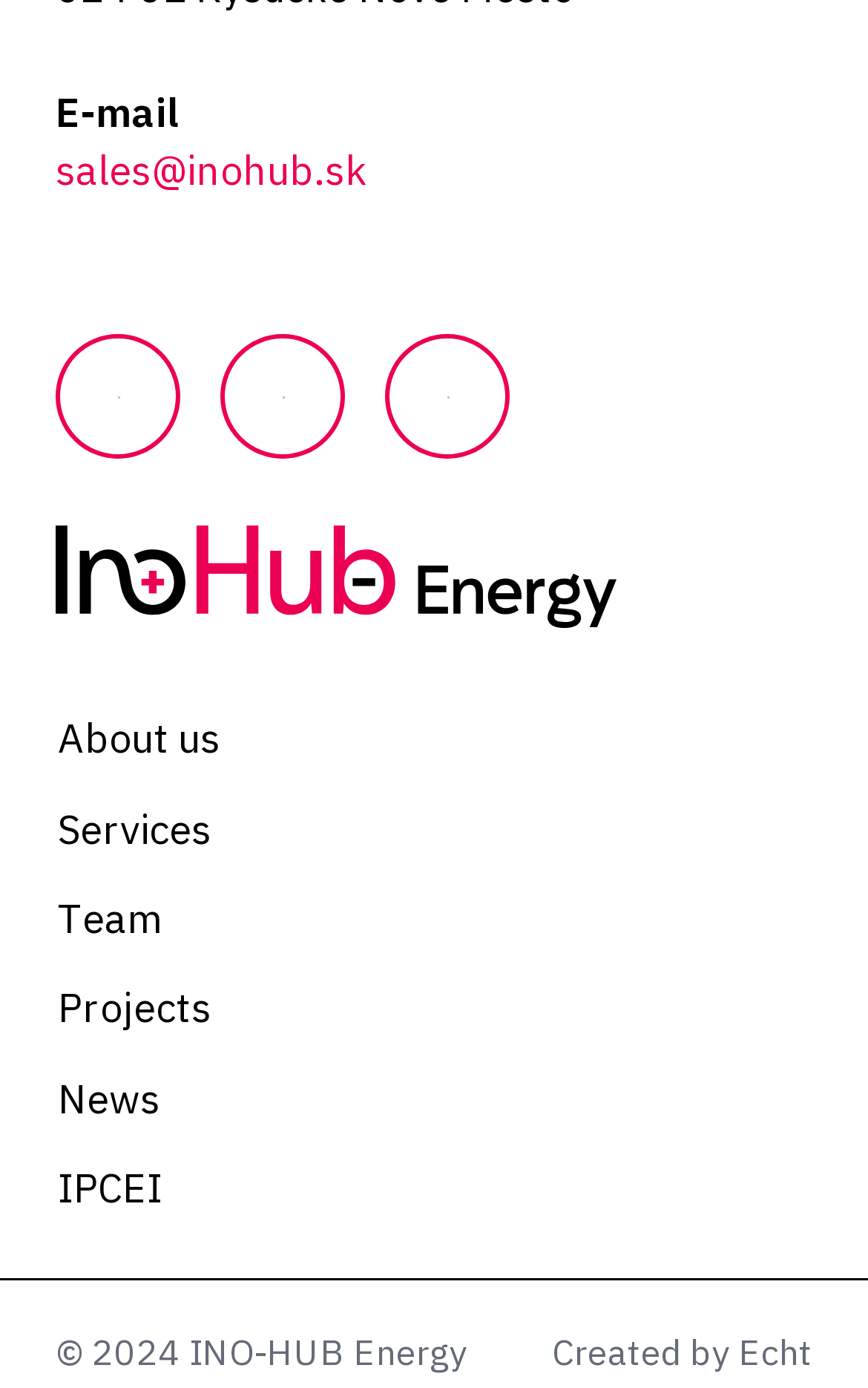Provide a short answer to the following question with just one word or phrase: Is there a logo on the webpage?

Yes